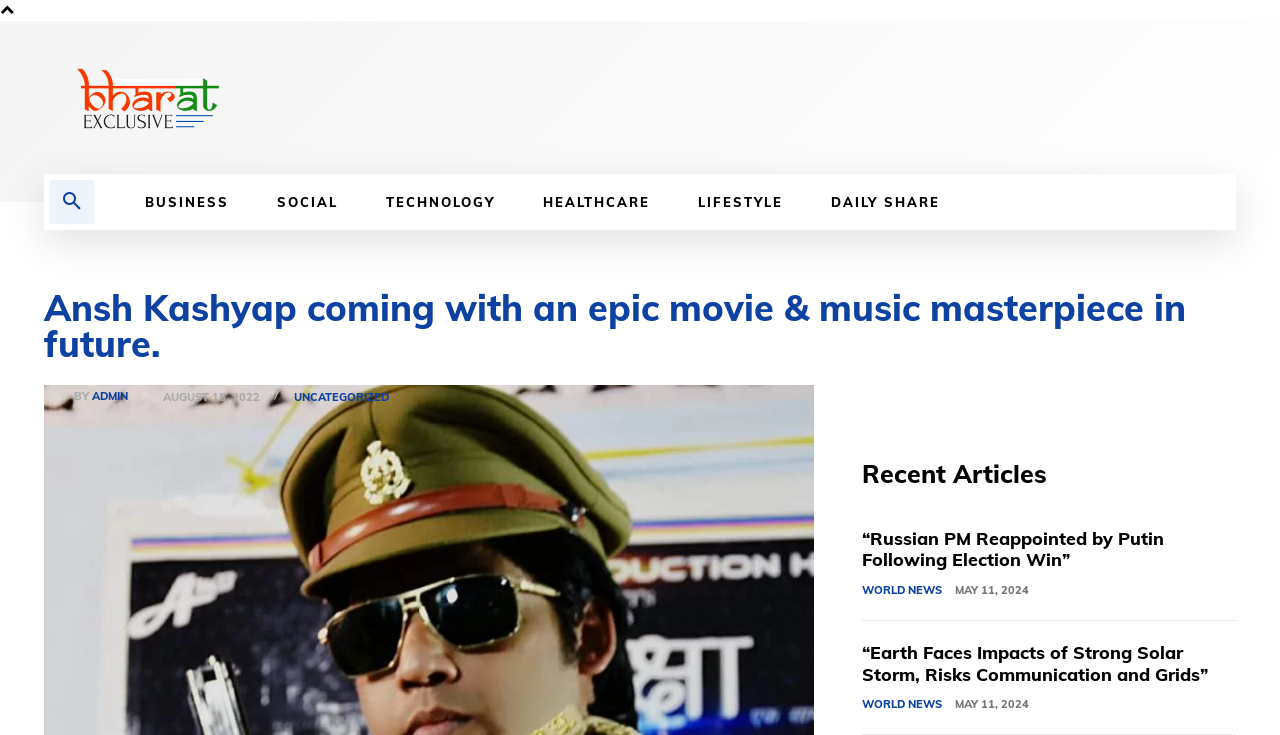Give a short answer to this question using one word or a phrase:
What is the name of the author of the articles?

ADMIN